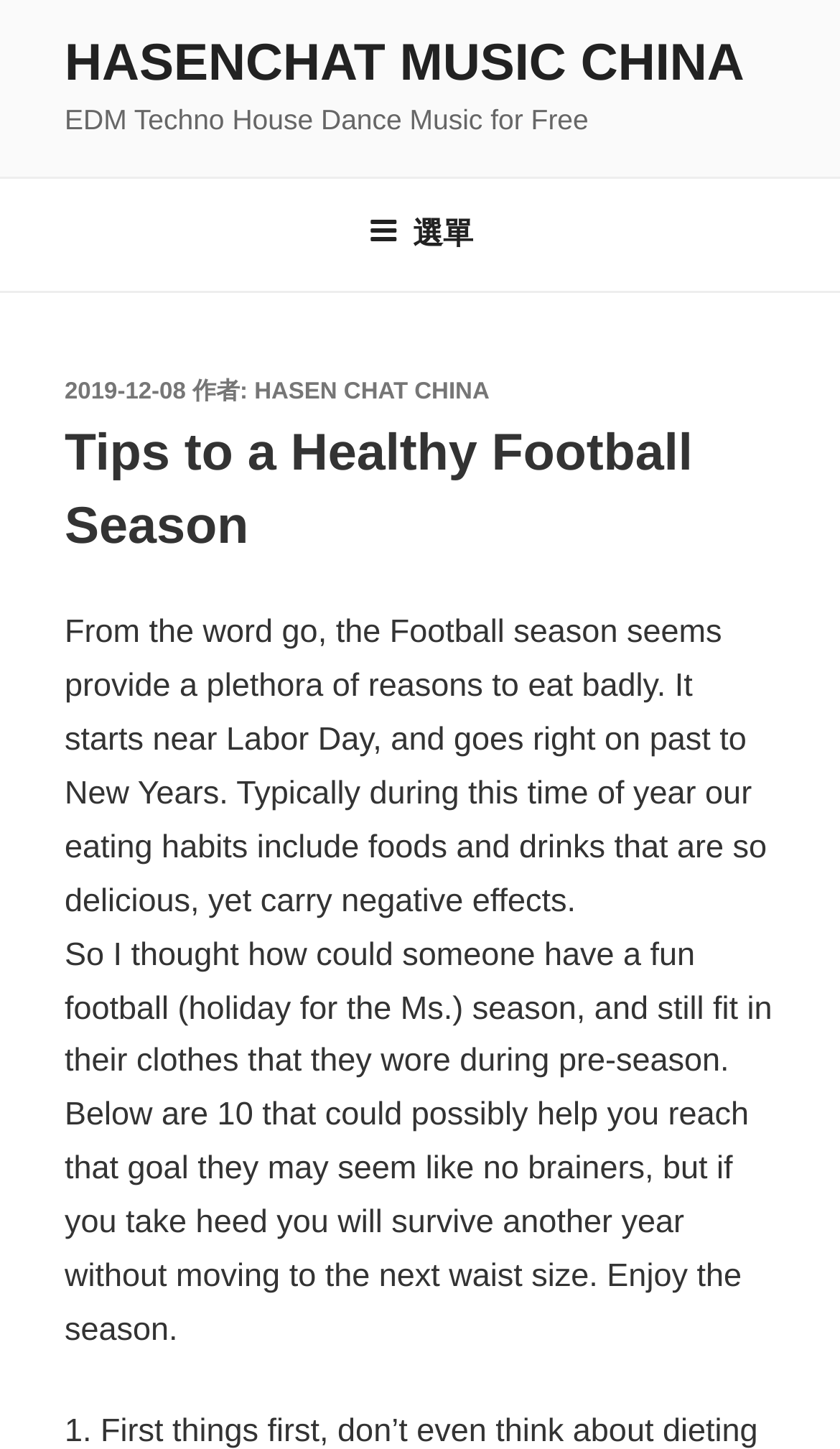What is the main heading displayed on the webpage? Please provide the text.

Tips to a Healthy Football Season